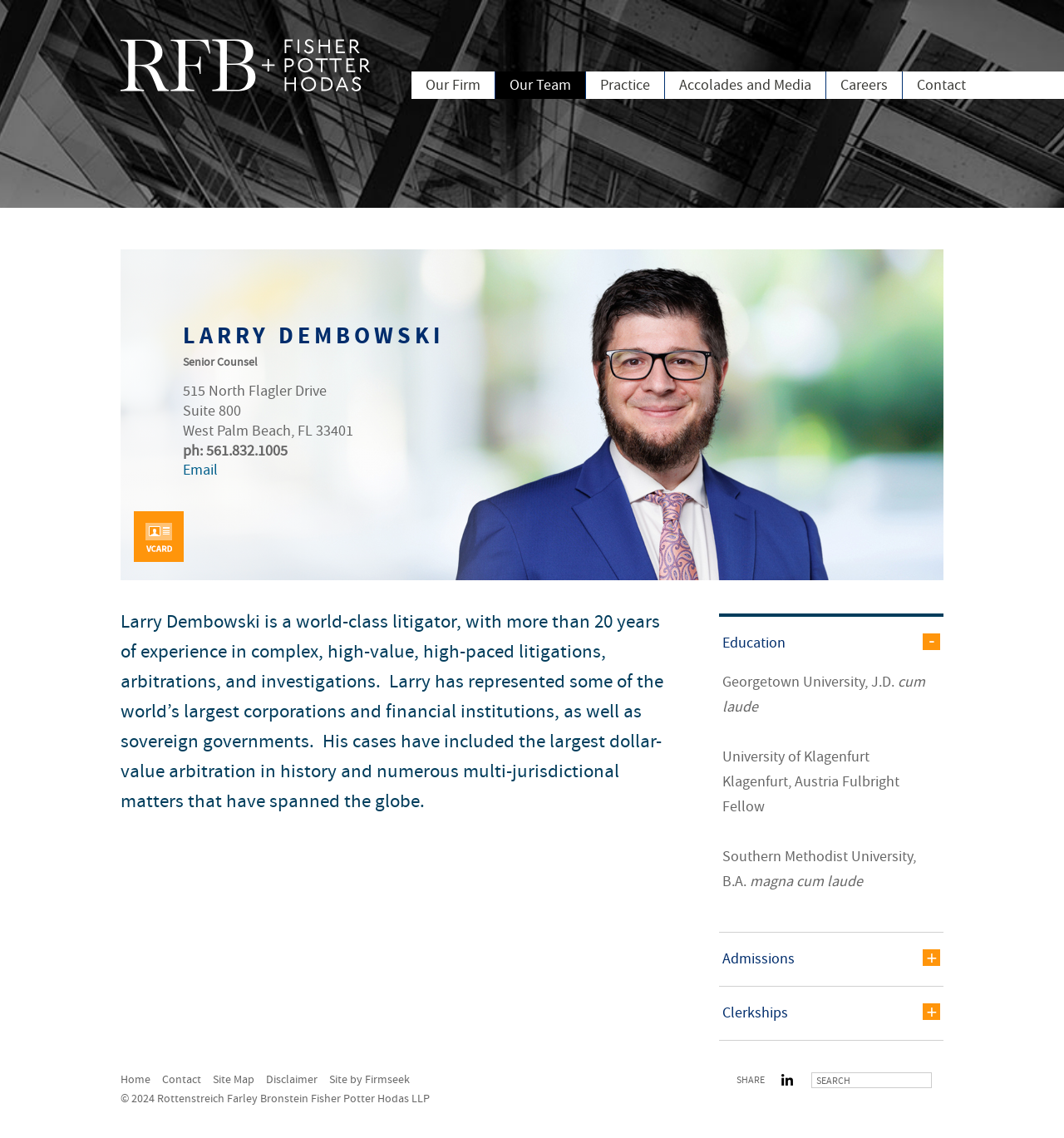Please provide a detailed answer to the question below by examining the image:
What university did Larry Dembowski attend for his J.D.?

I found the university that Larry Dembowski attended for his J.D. by looking at the section of the webpage that lists his education. It says 'Georgetown University, J.D.'.